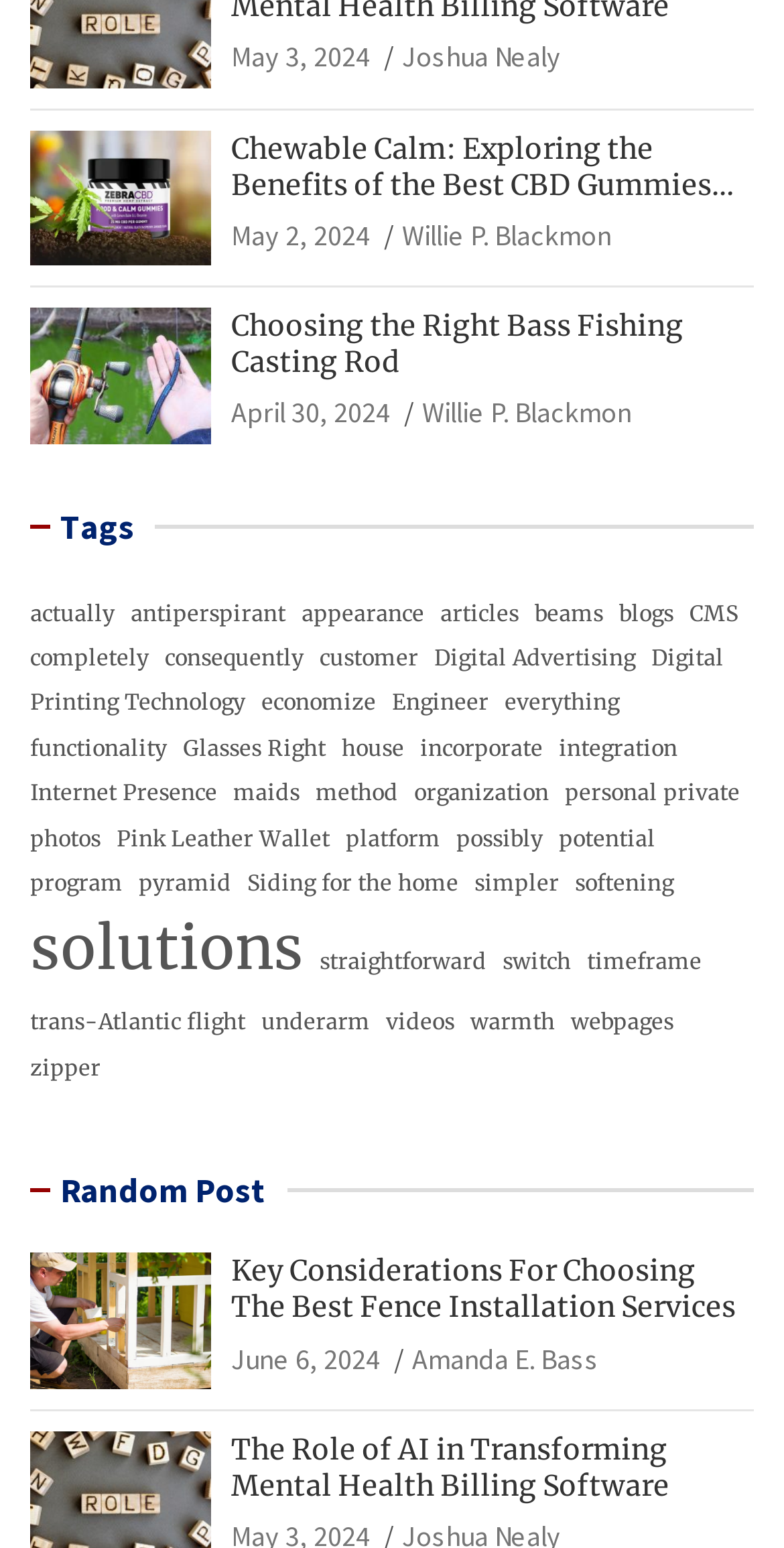Locate the bounding box of the UI element defined by this description: "integration". The coordinates should be given as four float numbers between 0 and 1, formatted as [left, top, right, bottom].

[0.713, 0.462, 0.864, 0.505]